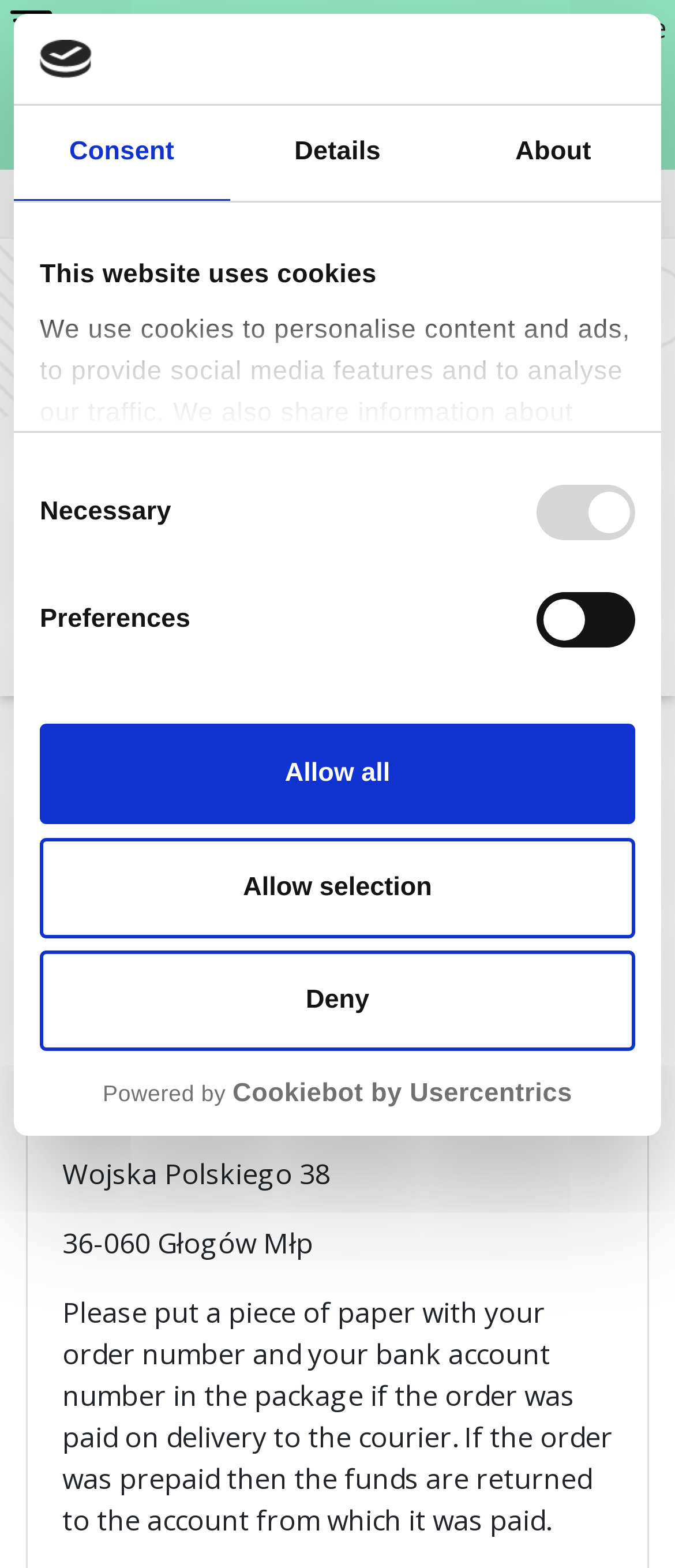Please give a succinct answer to the question in one word or phrase:
What is the purpose of this webpage?

Product return